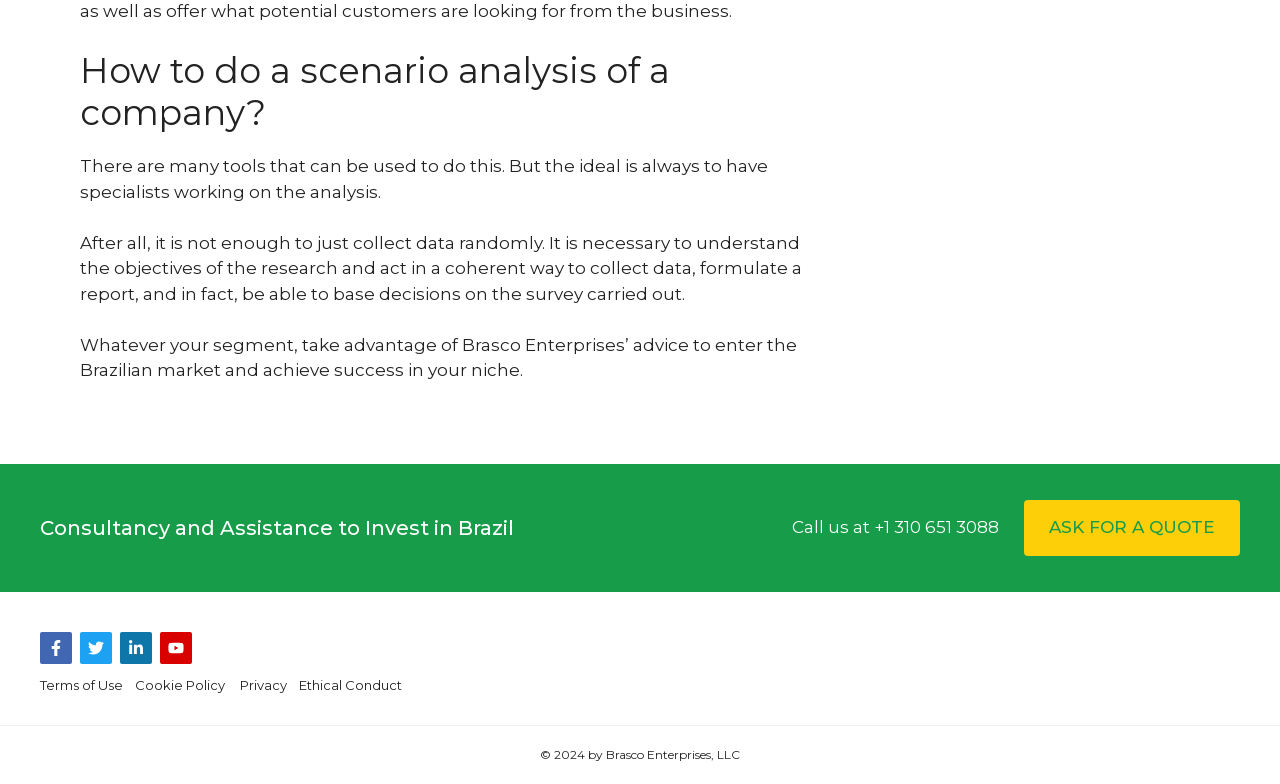Please find the bounding box for the UI element described by: "Cookie Policy".

[0.105, 0.862, 0.178, 0.887]